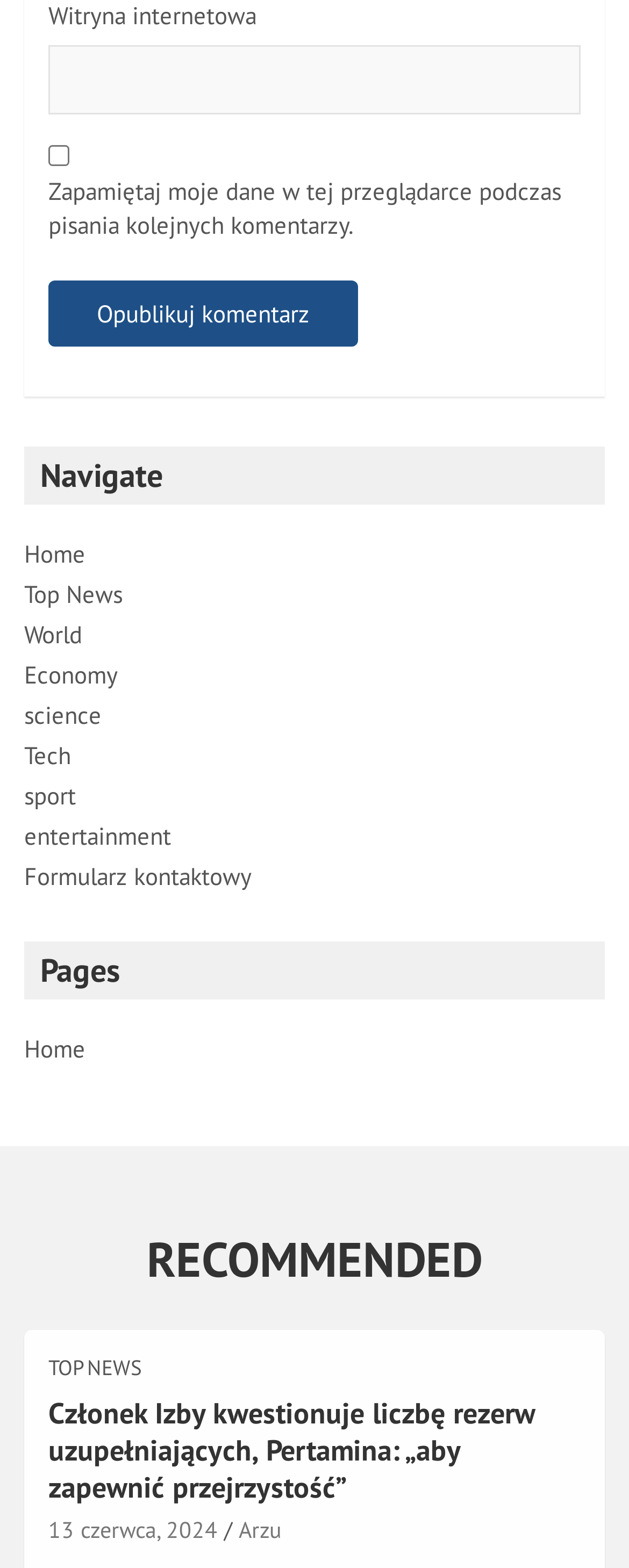What is the title of the recommended article?
Please give a well-detailed answer to the question.

The recommended article has a heading with the title 'Członek Izby kwestionuje liczbę rezerw uzupełniających, Pertamina: „aby zapewnić przejrzystość”' which is a Polish title, and there is also a link with the same title.